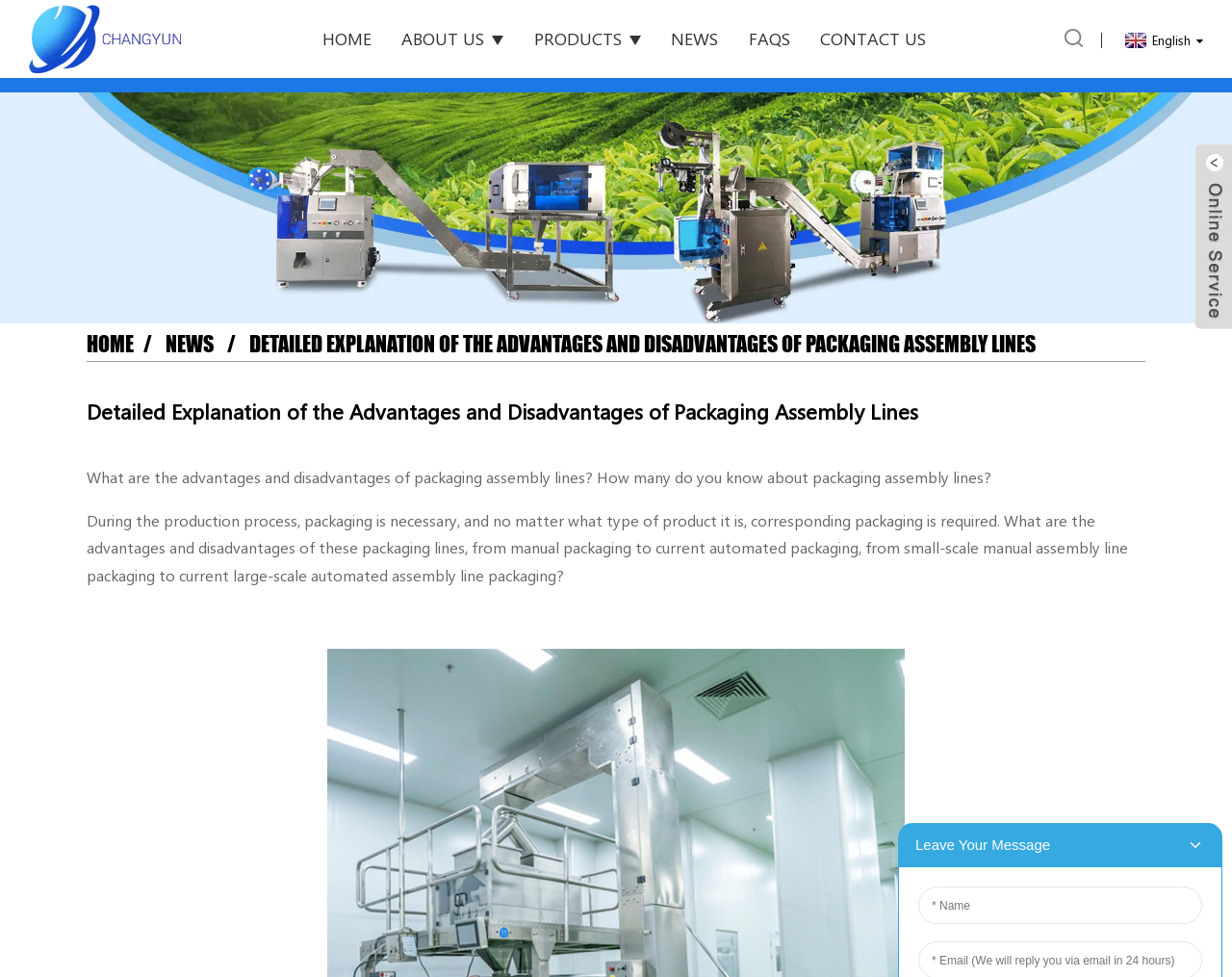Carefully examine the image and provide an in-depth answer to the question: How many navigation links are at the top of the page?

There are six navigation links at the top of the page, including HOME, ABOUT US, PRODUCTS, NEWS, FAQS, and CONTACT US.